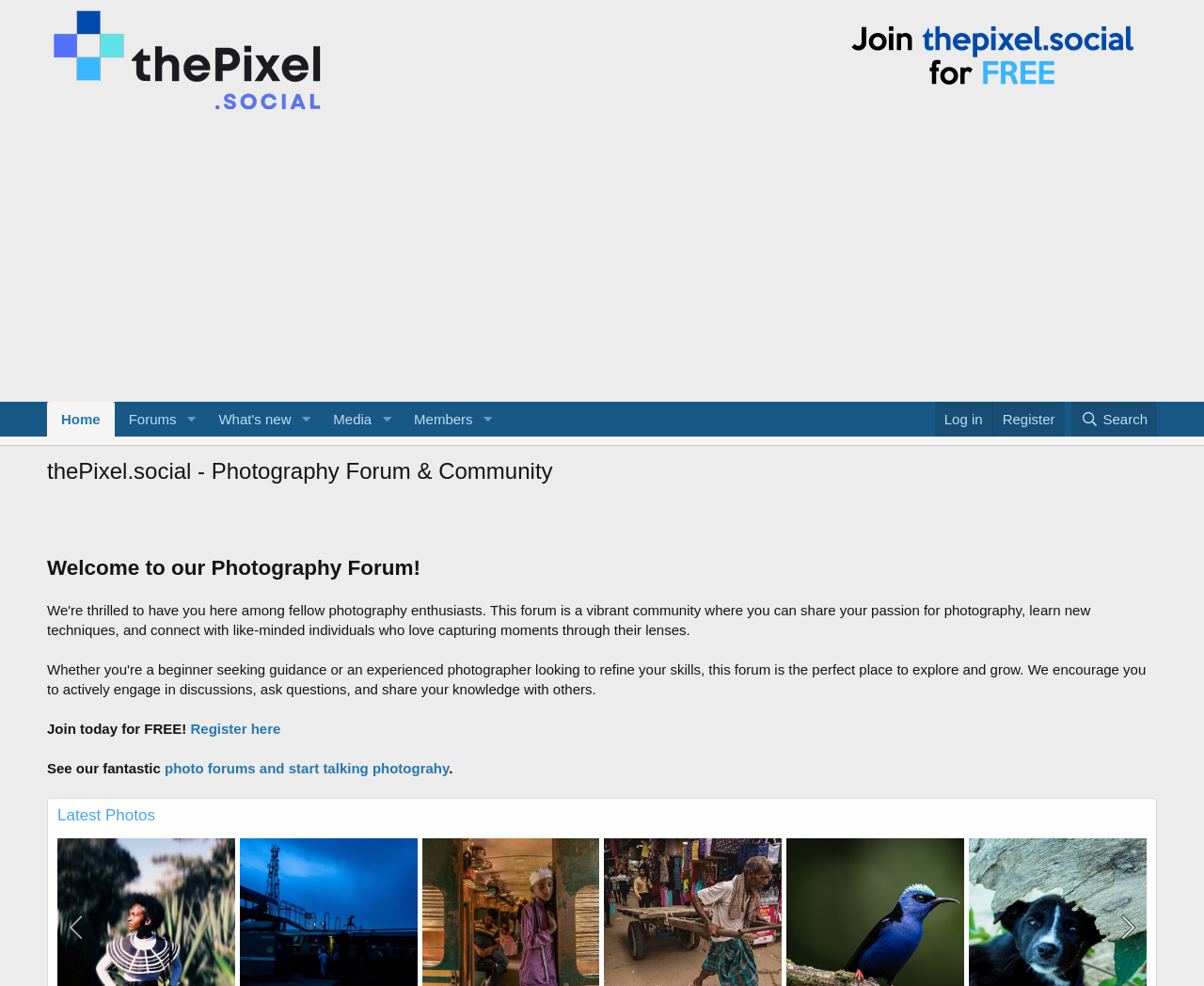What is the latest section of this forum?
Look at the image and answer the question using a single word or phrase.

Latest Photos